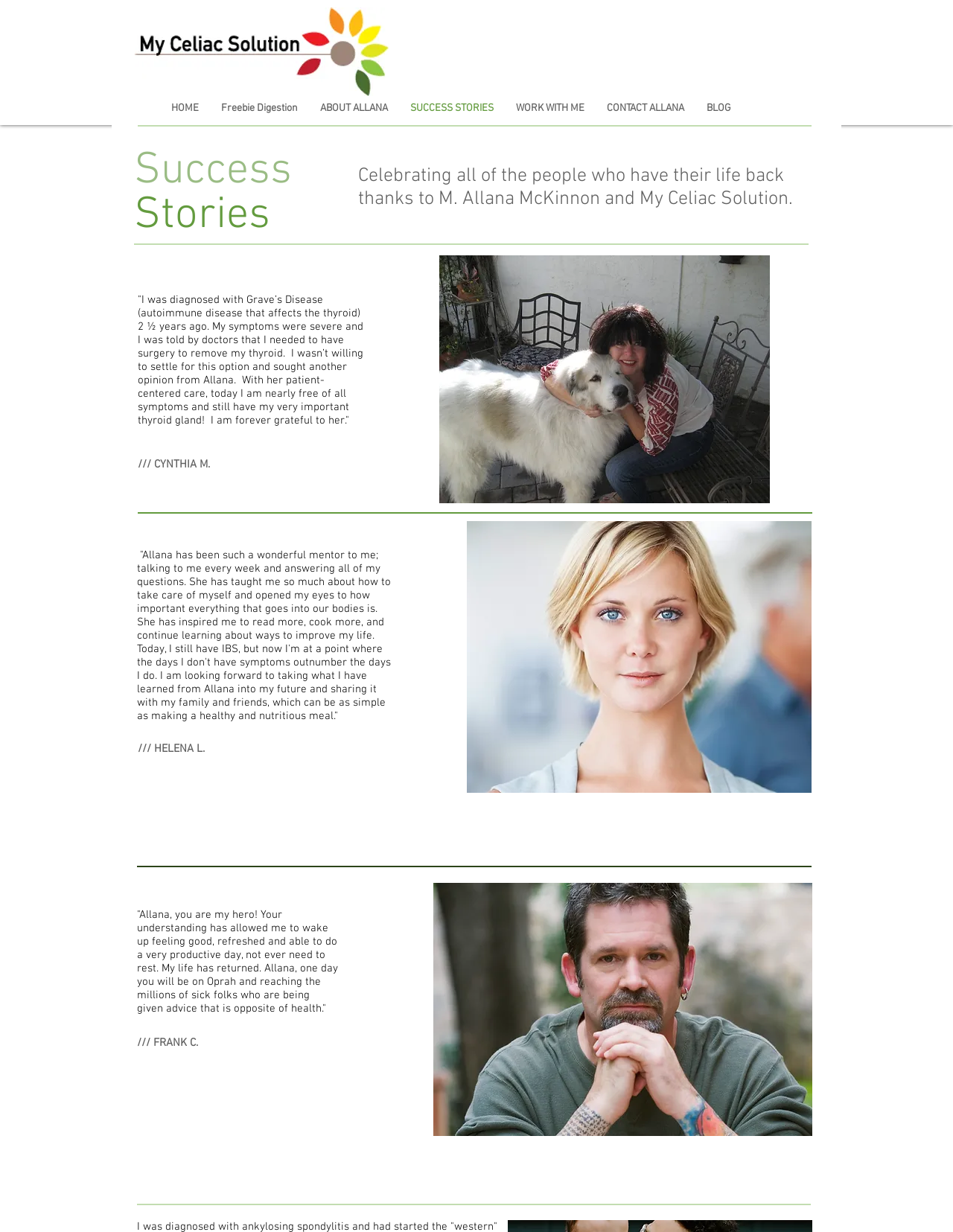Give a detailed explanation of the elements present on the webpage.

The webpage is about success stories related to celiac disease, featuring testimonials from individuals who have benefited from the guidance of M. Allana McKinnon and My Celiac Solution. 

At the top of the page, there is a logo image, "MyCeliacSolutionWeb.jpg", which is also a link. Below the logo, there is a navigation menu with links to different sections of the website, including "HOME", "Freebie Digestion", "ABOUT ALLANA", "SUCCESS STORIES", "WORK WITH ME", "CONTACT ALLANA", and "BLOG". 

The main content of the page is divided into three sections, each featuring a testimonial from a different individual. The first section has a heading "Success Stories" and features a testimonial from Cynthia M., who shares her experience of overcoming Grave's Disease with the help of Allana. 

Below Cynthia's testimonial, there is an image of a woman with short blond hair. The second section features a testimonial from Helena L., who expresses her gratitude to Allana for helping her manage her IBS symptoms. 

The third section features a testimonial from Frank C., who praises Allana for helping him regain his health and energy. Below Frank's testimonial, there is an image of a tattooed man. Overall, the webpage is dedicated to showcasing the positive impact of Allana's guidance on people's lives.